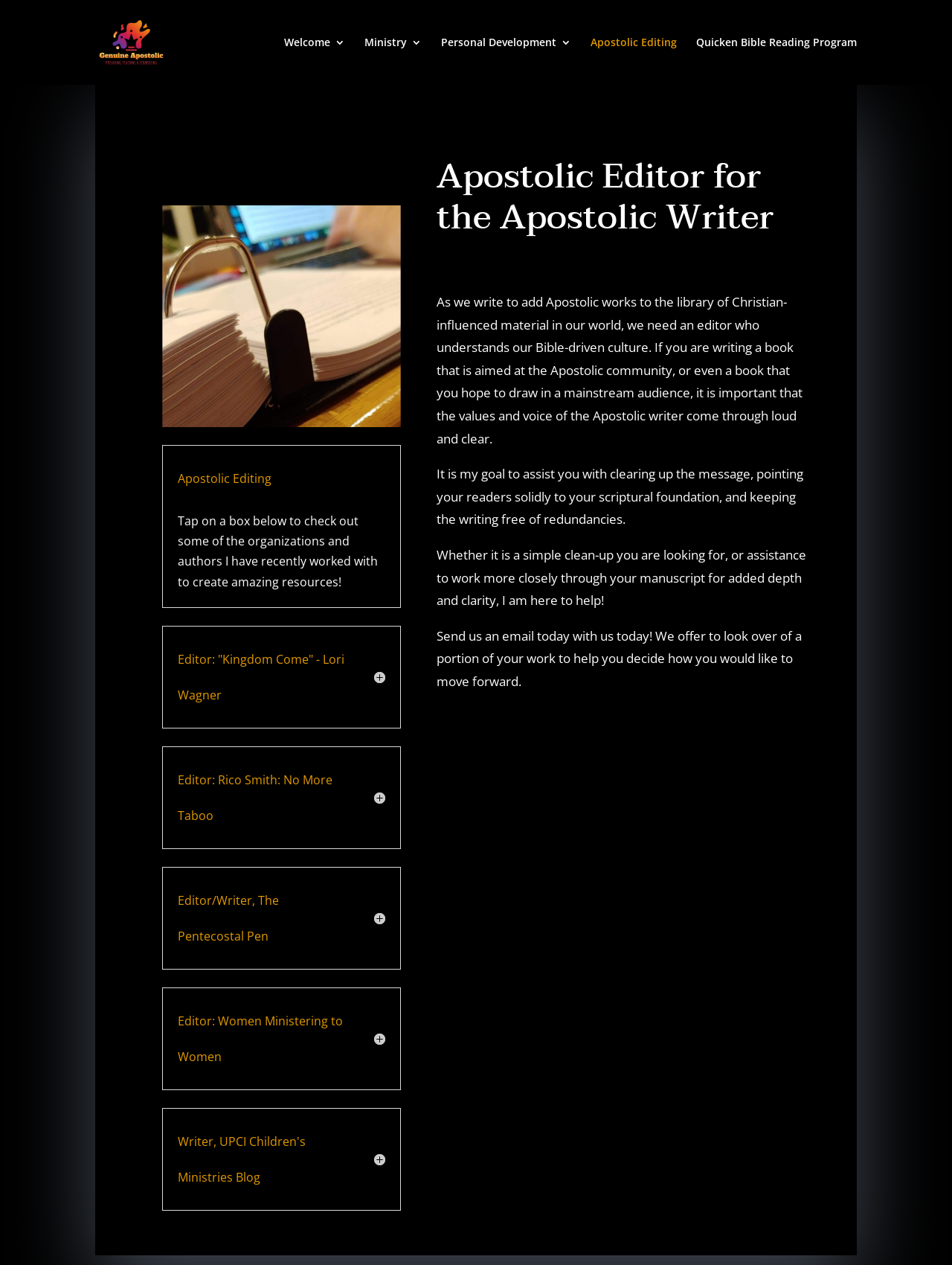What is the purpose of Apostolic Editing?
Examine the image and provide an in-depth answer to the question.

I inferred this by reading the text 'As we write to add Apostolic works to the library of Christian-influenced material in our world, we need an editor who understands our Bible-driven culture.' and other related texts, which suggest that Apostolic Editing is meant to help Apostolic writers with their work.